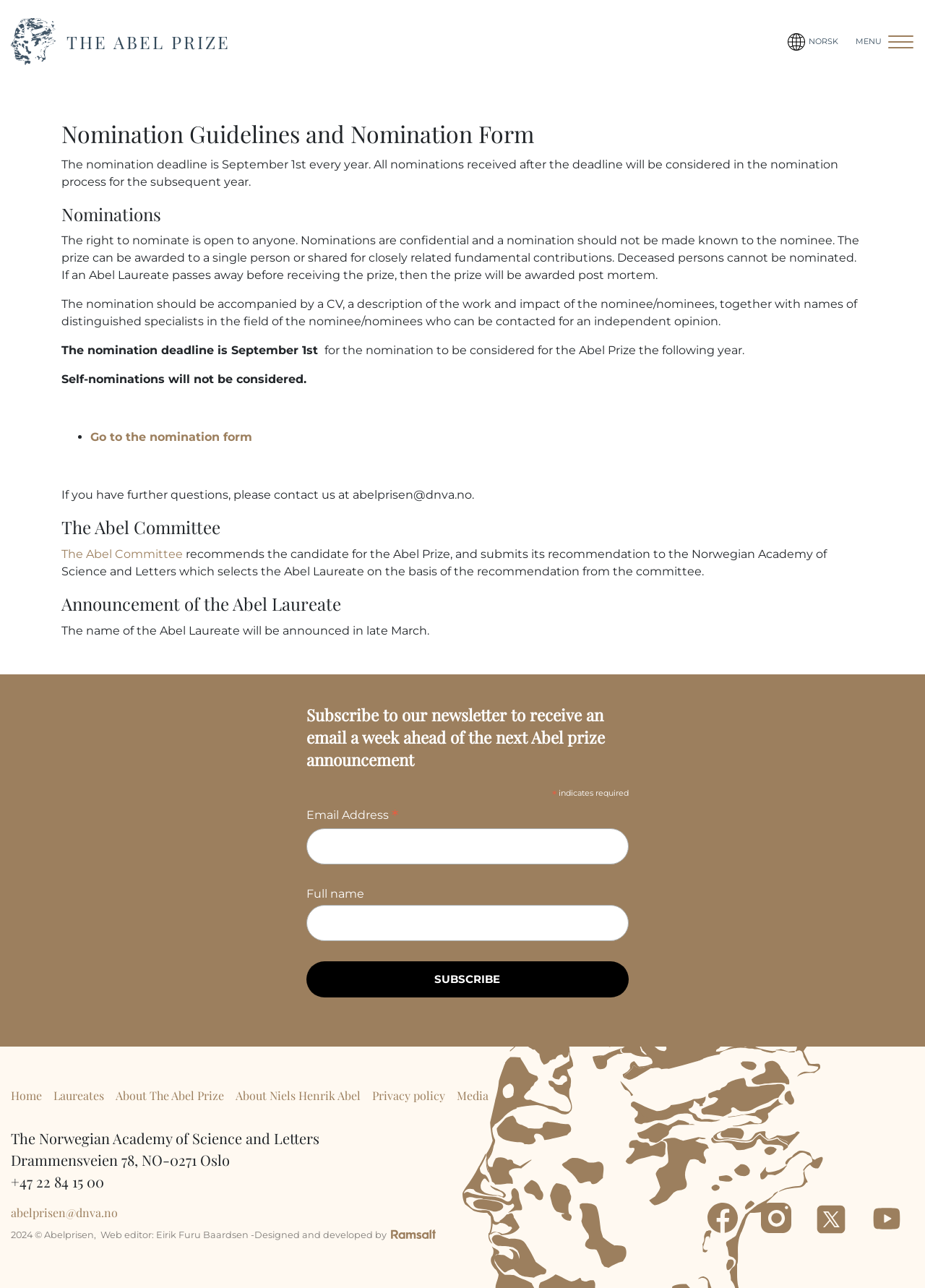Please respond in a single word or phrase: 
What is the purpose of the Abel Committee?

Recommends candidate for Abel Prize